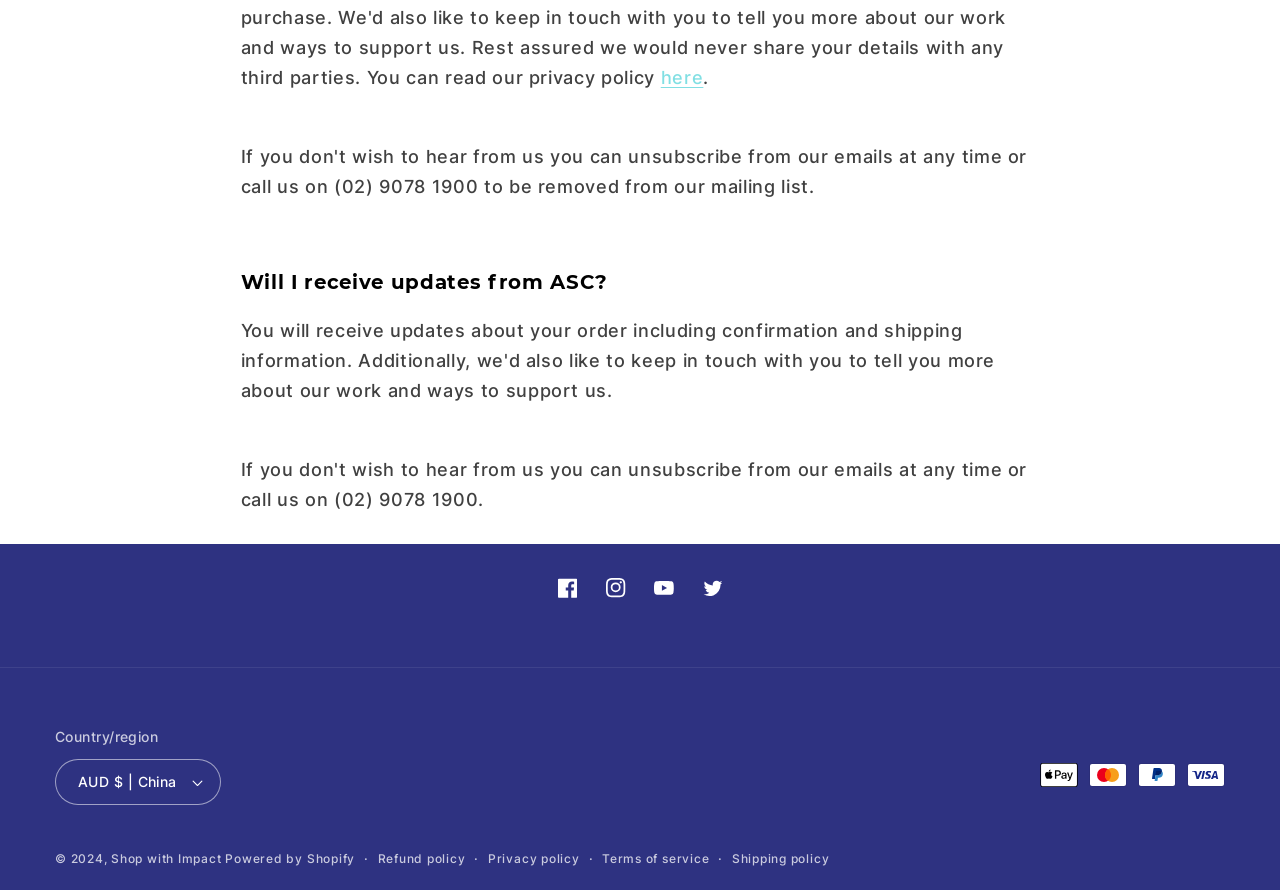Based on the element description, predict the bounding box coordinates (top-left x, top-left y, bottom-right x, bottom-right y) for the UI element in the screenshot: Privacy policy

[0.381, 0.954, 0.453, 0.976]